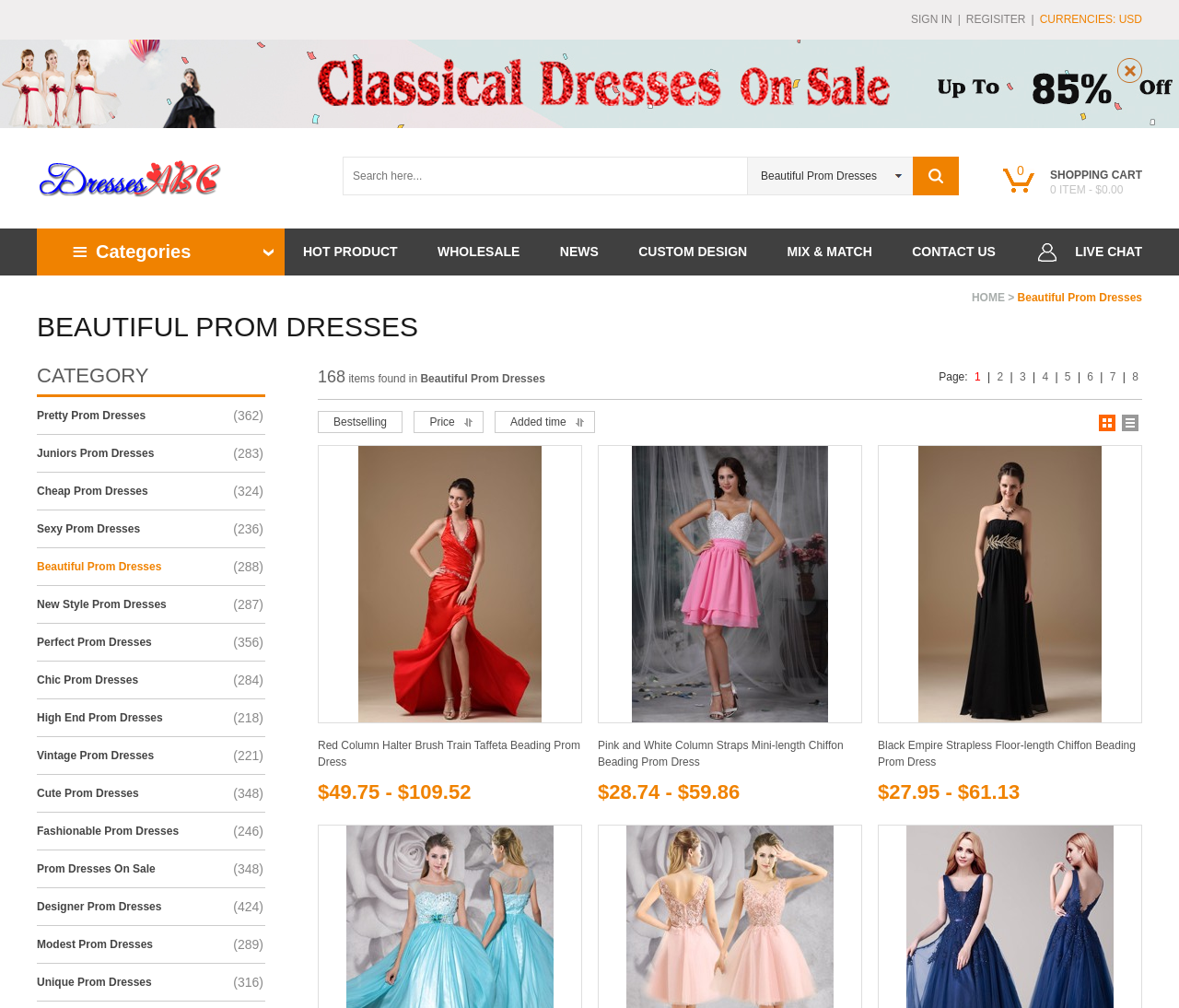How many categories are there? Analyze the screenshot and reply with just one word or a short phrase.

14